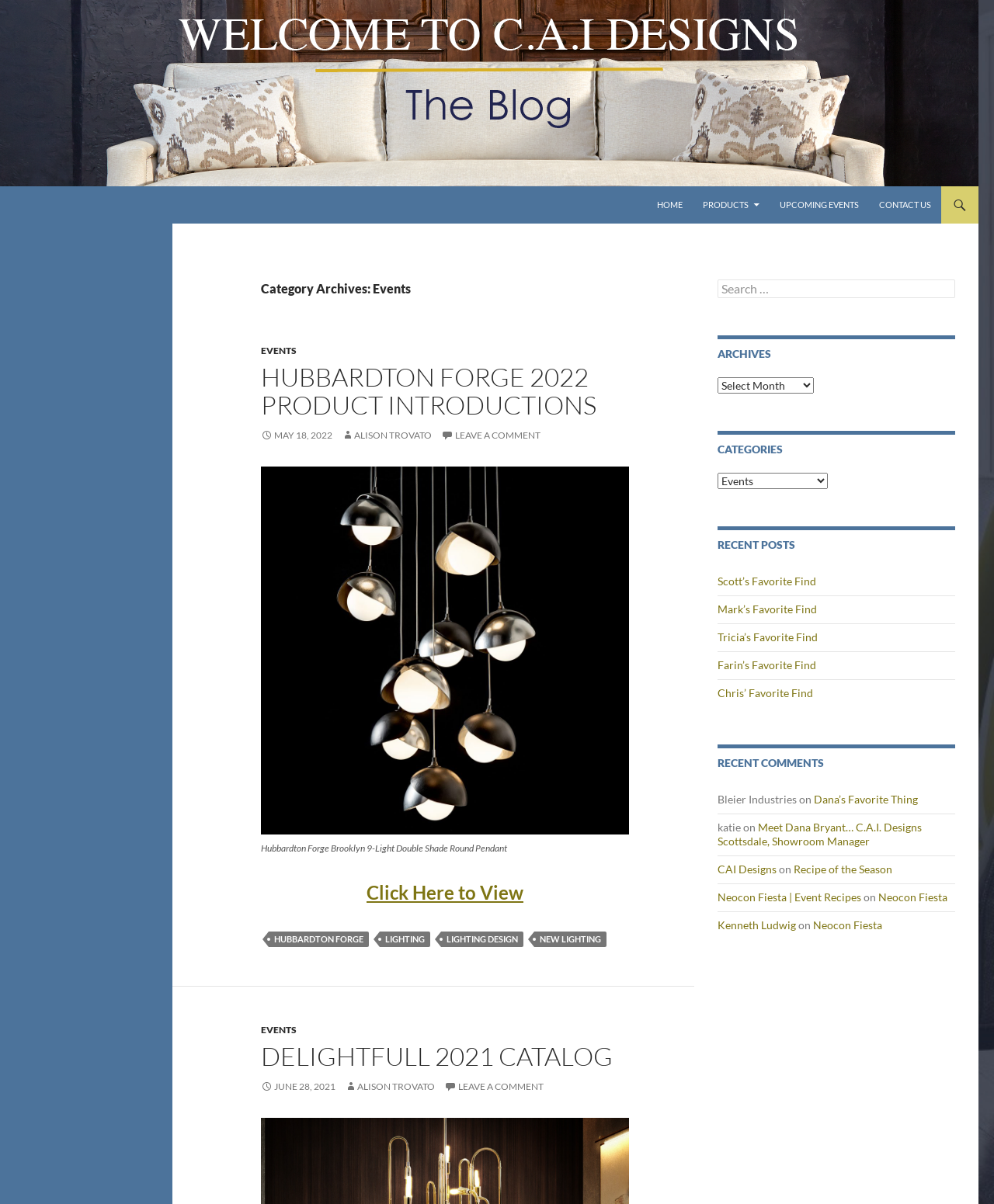Create a detailed narrative describing the layout and content of the webpage.

The webpage is a blog page titled "Events | CAI Designs Blog". At the top, there is a logo and a navigation menu with links to "HOME", "PRODUCTS", "UPCOMING EVENTS", and "CONTACT US". Below the navigation menu, there is a header section with a title "Category Archives: Events".

The main content area is divided into two sections. The left section contains a series of articles, each with a title, a date, and an author. The articles are listed in a vertical column, with the most recent article at the top. Each article has a link to read more, and some have images with captions.

The right section is a sidebar with several widgets. At the top, there is a search bar with a label "Search for:". Below the search bar, there are three sections: "ARCHIVES", "CATEGORIES", and "RECENT POSTS". The "ARCHIVES" section has a dropdown menu, while the "CATEGORIES" section has a combobox. The "RECENT POSTS" section lists five recent posts with links to read more.

Below the "RECENT POSTS" section, there is a "RECENT COMMENTS" section that lists seven recent comments with links to read more. Each comment has a name and a date.

At the bottom of the page, there is a footer section with links to "HUBBARDTON FORGE", "LIGHTING", "LIGHTING DESIGN", and "NEW LIGHTING".